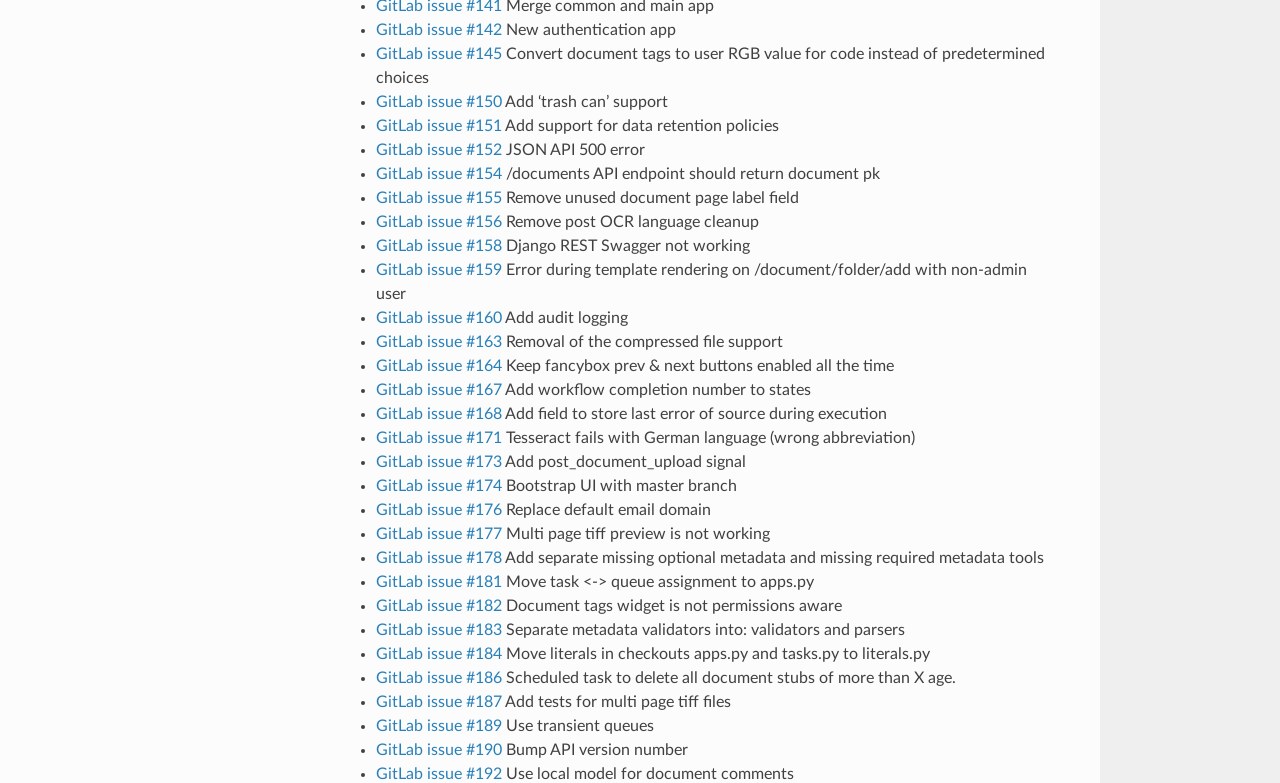How many issues are listed on this webpage?
Using the visual information, reply with a single word or short phrase.

30